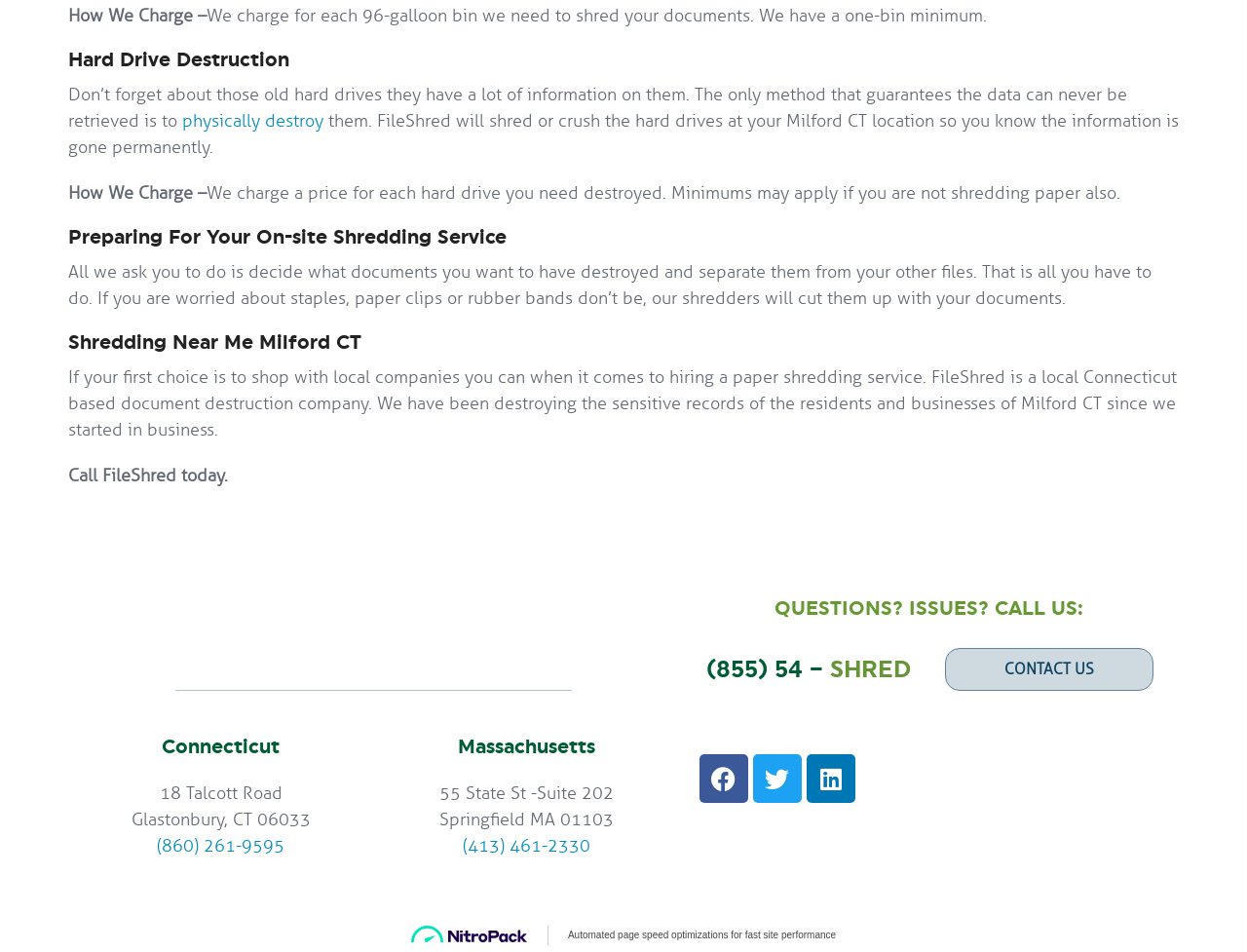How does FileShred destroy hard drives?
Please give a well-detailed answer to the question.

According to the webpage, FileShred destroys hard drives by physically destroying them, as mentioned in the sentence 'The only method that guarantees the data can never be retrieved is to physically destroy them.'